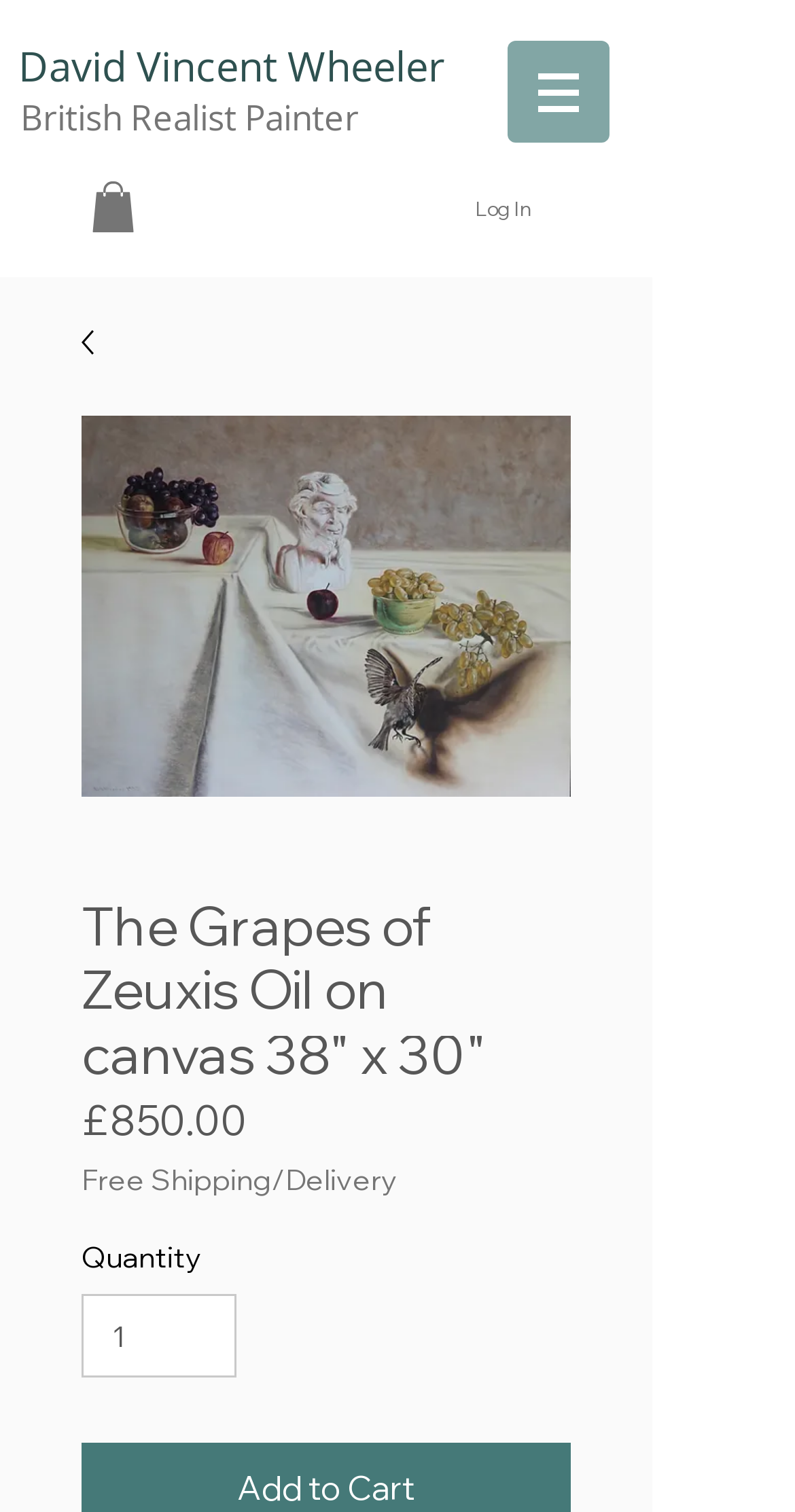Describe every aspect of the webpage comprehensively.

This webpage appears to be an online art gallery or marketplace, showcasing a specific artwork titled "The Grapes of Zeuxis Oil on canvas 38" x 30"". 

At the top left, there is a heading with the artist's name, "David Vincent Wheeler", which is also a link. Below it, there is another heading that describes the artist as a "British Realist Painter". 

On the top right, there is a navigation menu labeled "Site" with a button that has a popup menu. The button is accompanied by a small image. 

Below the navigation menu, there is a "Log In" button. On the left side, there is a small image with a link, and below it, there is a larger image of the artwork "The Grapes of Zeuxis Oil on canvas 38" x 30"". 

To the right of the artwork image, there is a heading with the same title as the artwork, followed by the price "£850.00" and a label "Price". Below it, there is a button that says "Free Shipping/Delivery". 

Further down, there is a label "Quantity" and a spin button to select the quantity, with a minimum value of 1 and a maximum value of 99999.